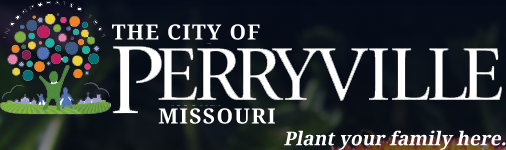Please answer the following question using a single word or phrase: 
What does the tree design symbolize?

Growth and community